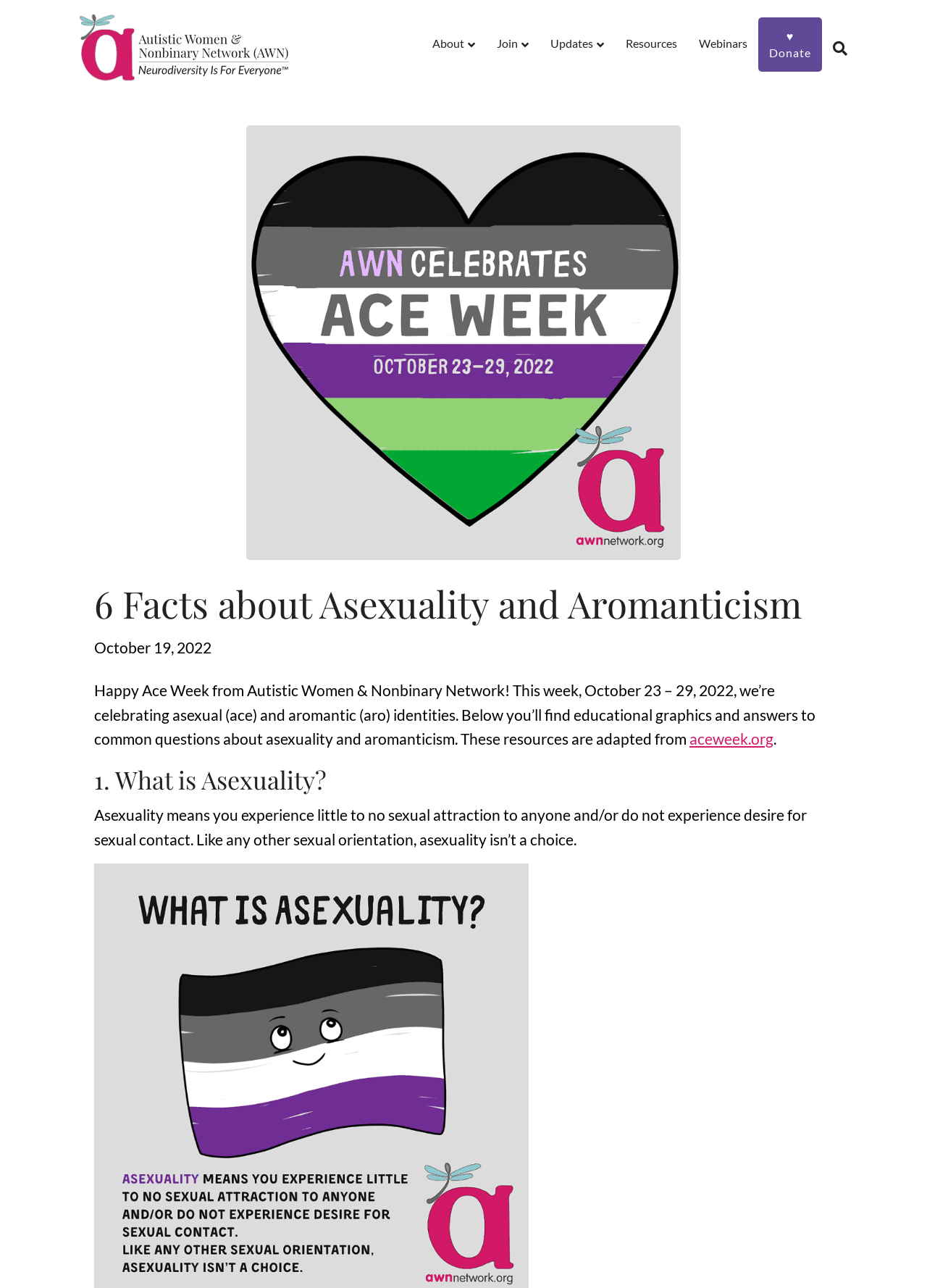Please identify the coordinates of the bounding box that should be clicked to fulfill this instruction: "Click the 'About' link in the header menu".

[0.455, 0.019, 0.524, 0.05]